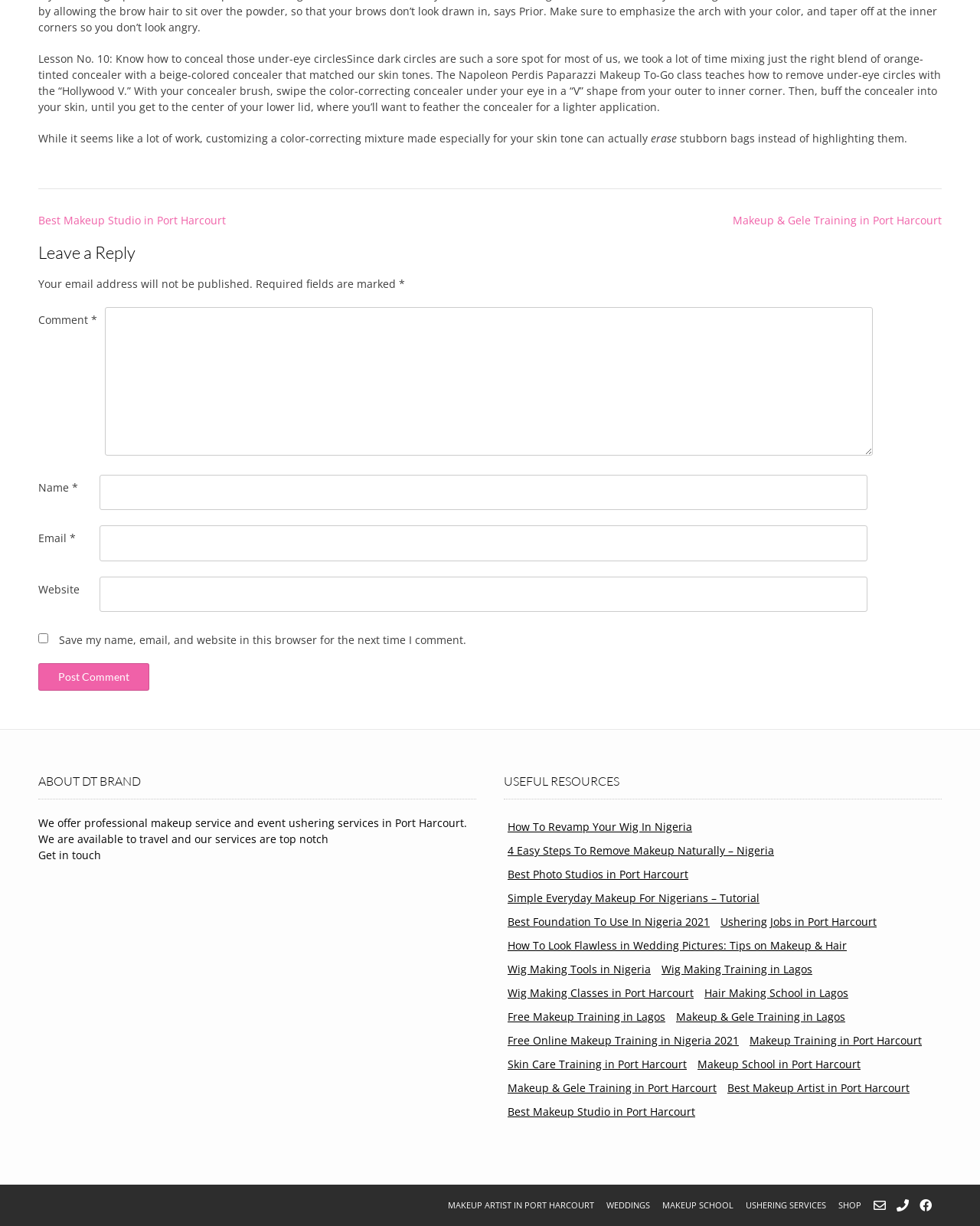Please find the bounding box coordinates of the clickable region needed to complete the following instruction: "Get in touch". The bounding box coordinates must consist of four float numbers between 0 and 1, i.e., [left, top, right, bottom].

[0.039, 0.692, 0.103, 0.704]